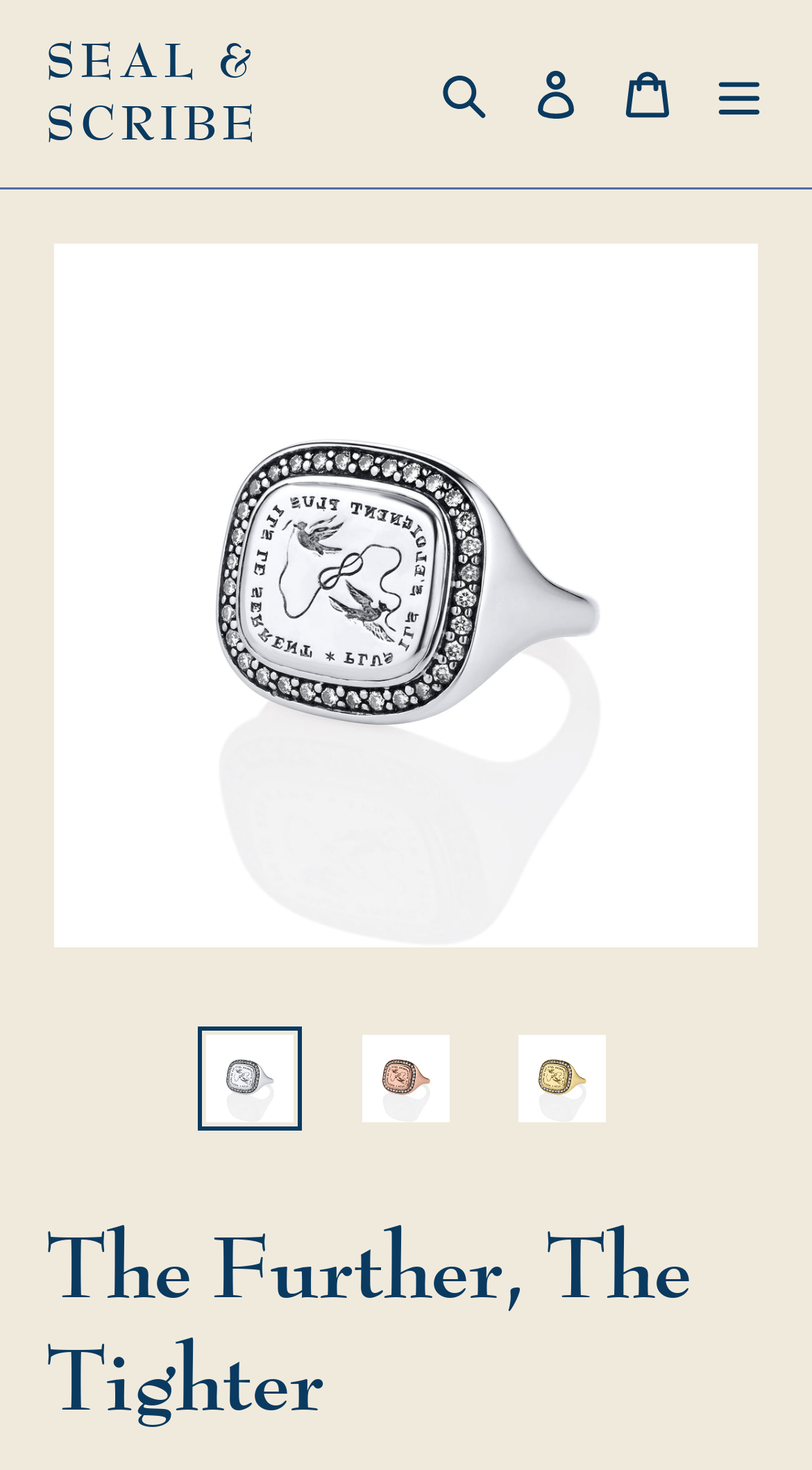Please identify the bounding box coordinates of the region to click in order to complete the given instruction: "Open the menu". The coordinates should be four float numbers between 0 and 1, i.e., [left, top, right, bottom].

[0.854, 0.03, 0.967, 0.097]